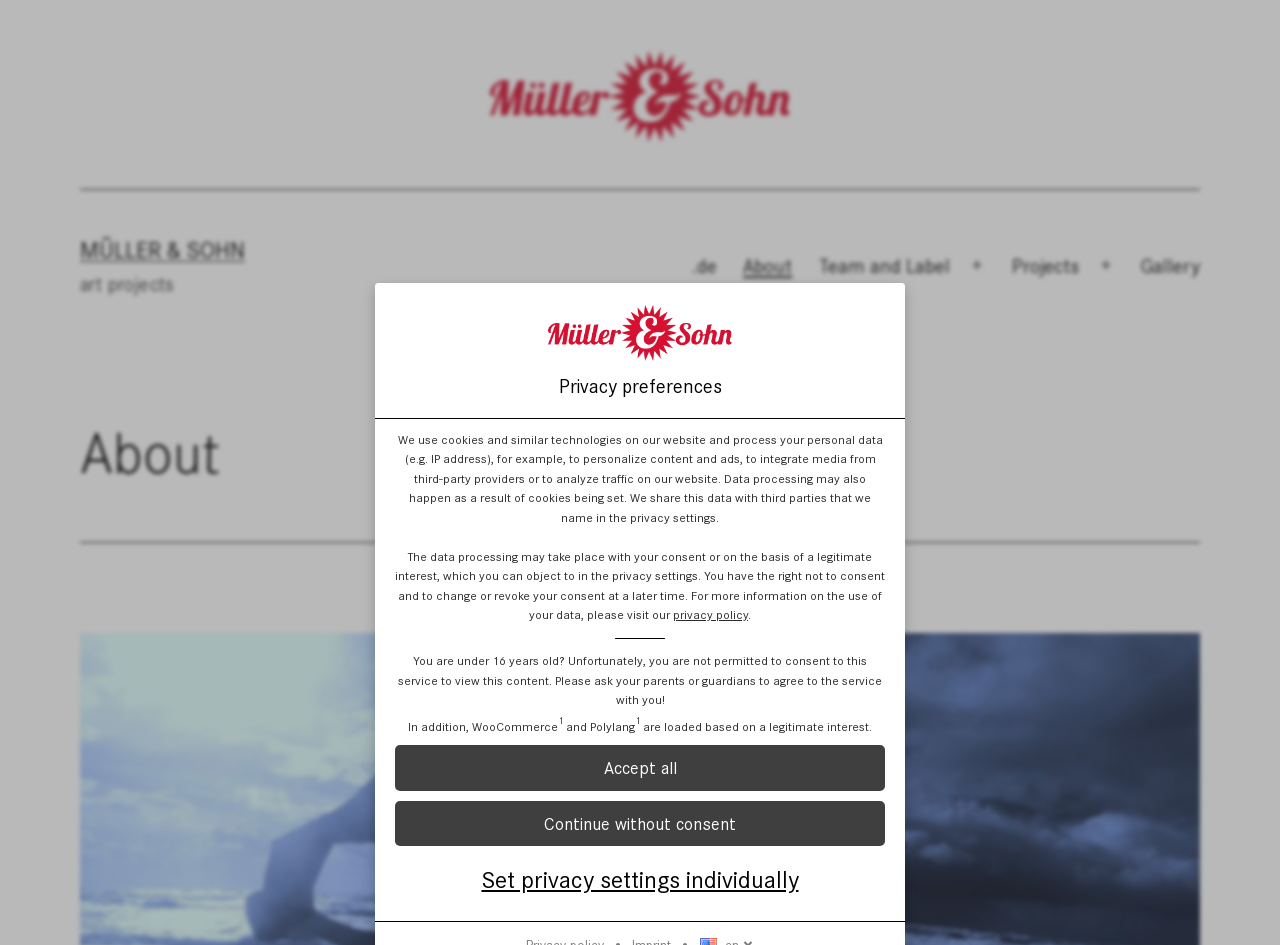What is mentioned as being loaded based on a legitimate interest?
Refer to the screenshot and deliver a thorough answer to the question presented.

The webpage states that 'WooCommerce and Polylang are loaded based on a legitimate interest.' This implies that these two services are being used on the website, and that their use is justified by a legitimate interest, rather than requiring user consent.